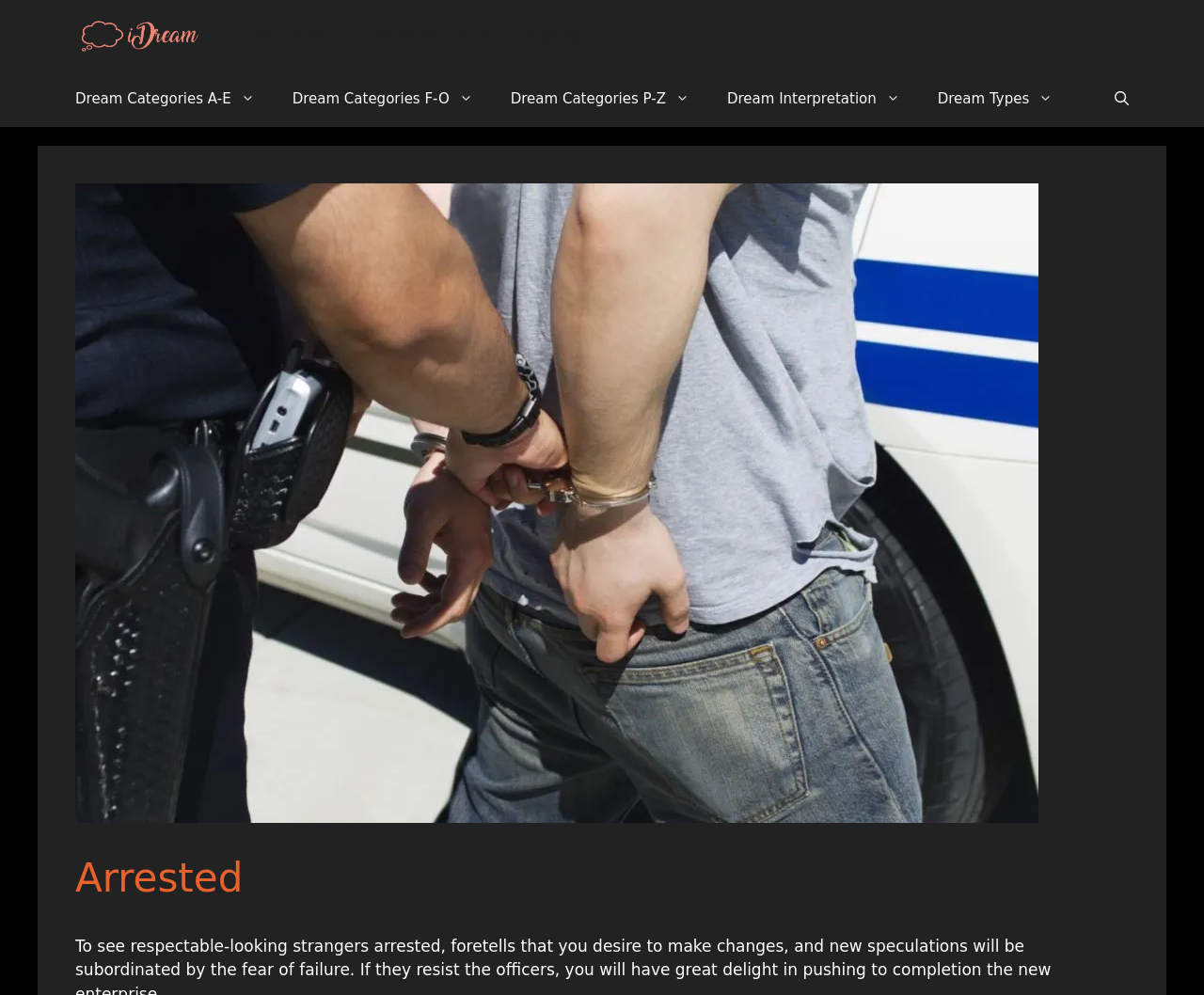Is there a search function available?
Please provide a single word or phrase as your answer based on the screenshot.

Yes